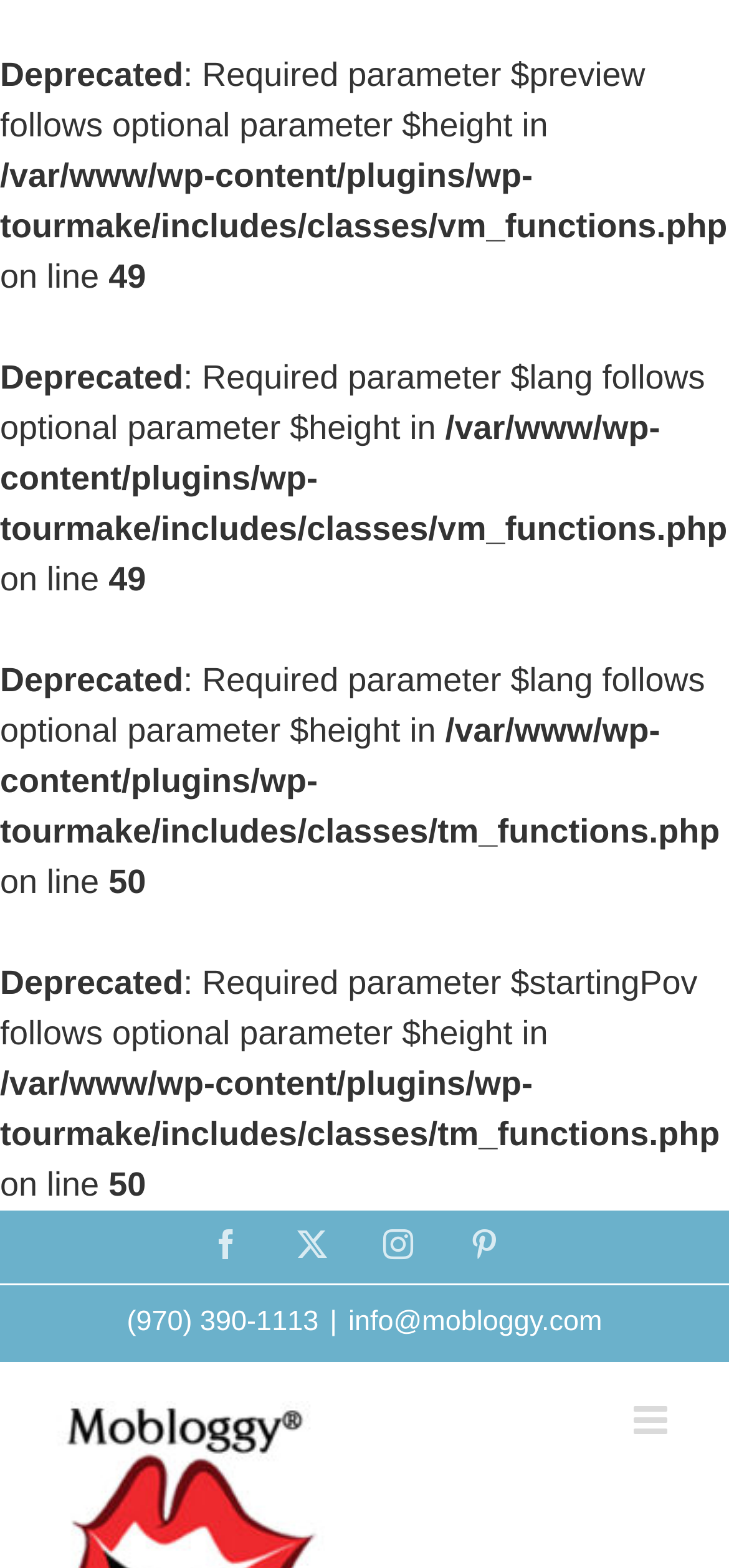Use a single word or phrase to answer the question: 
What is the file path shown on the webpage?

/var/www/wp-content/plugins/wp-tourmake/includes/classes/vm_functions.php